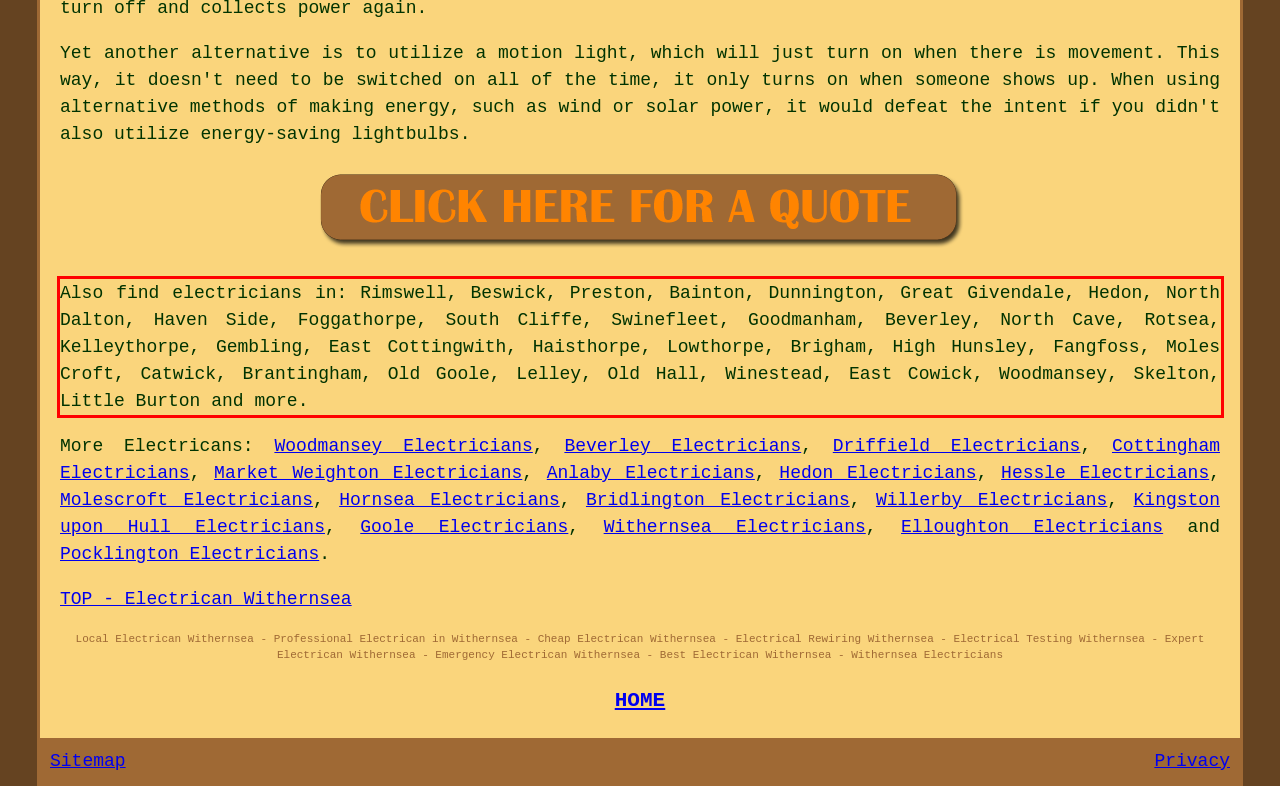The screenshot you have been given contains a UI element surrounded by a red rectangle. Use OCR to read and extract the text inside this red rectangle.

Also find electricians in: Rimswell, Beswick, Preston, Bainton, Dunnington, Great Givendale, Hedon, North Dalton, Haven Side, Foggathorpe, South Cliffe, Swinefleet, Goodmanham, Beverley, North Cave, Rotsea, Kelleythorpe, Gembling, East Cottingwith, Haisthorpe, Lowthorpe, Brigham, High Hunsley, Fangfoss, Moles Croft, Catwick, Brantingham, Old Goole, Lelley, Old Hall, Winestead, East Cowick, Woodmansey, Skelton, Little Burton and more.